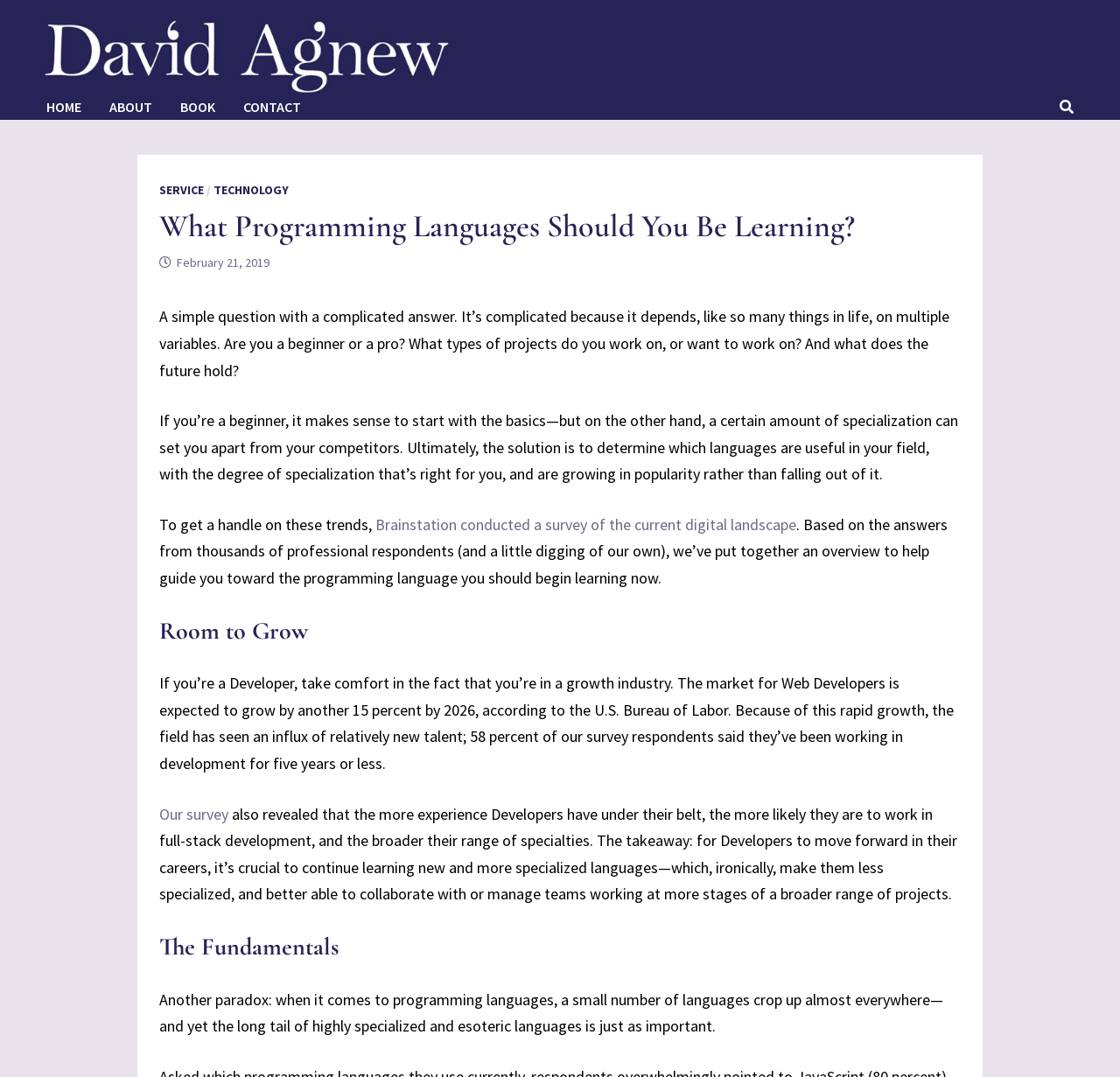Locate the bounding box coordinates of the element that should be clicked to fulfill the instruction: "Learn more about the survey conducted by Brainstation".

[0.335, 0.478, 0.711, 0.496]